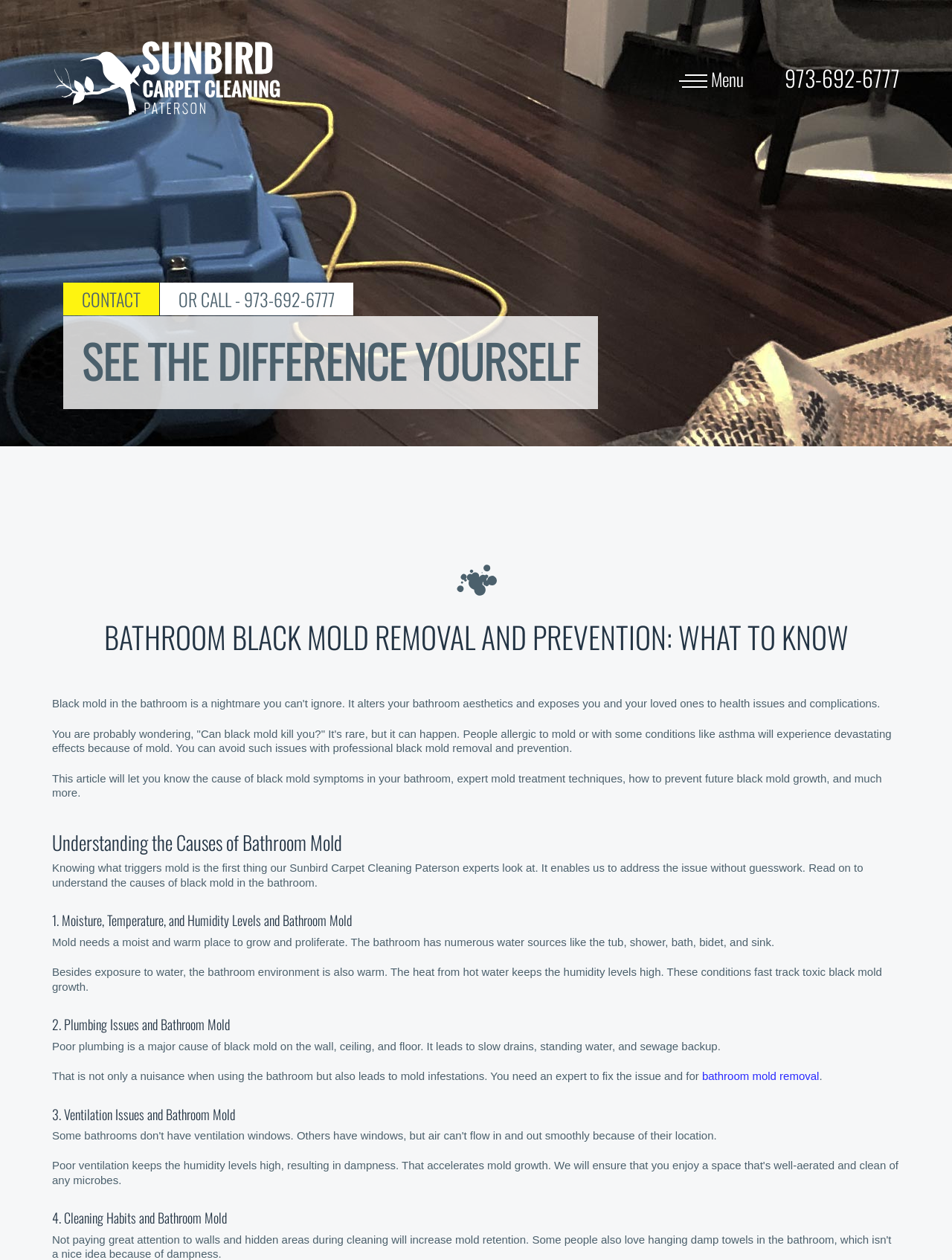Please find the bounding box for the following UI element description. Provide the coordinates in (top-left x, top-left y, bottom-right x, bottom-right y) format, with values between 0 and 1: OR CALL - 973-692-6777

[0.168, 0.224, 0.371, 0.25]